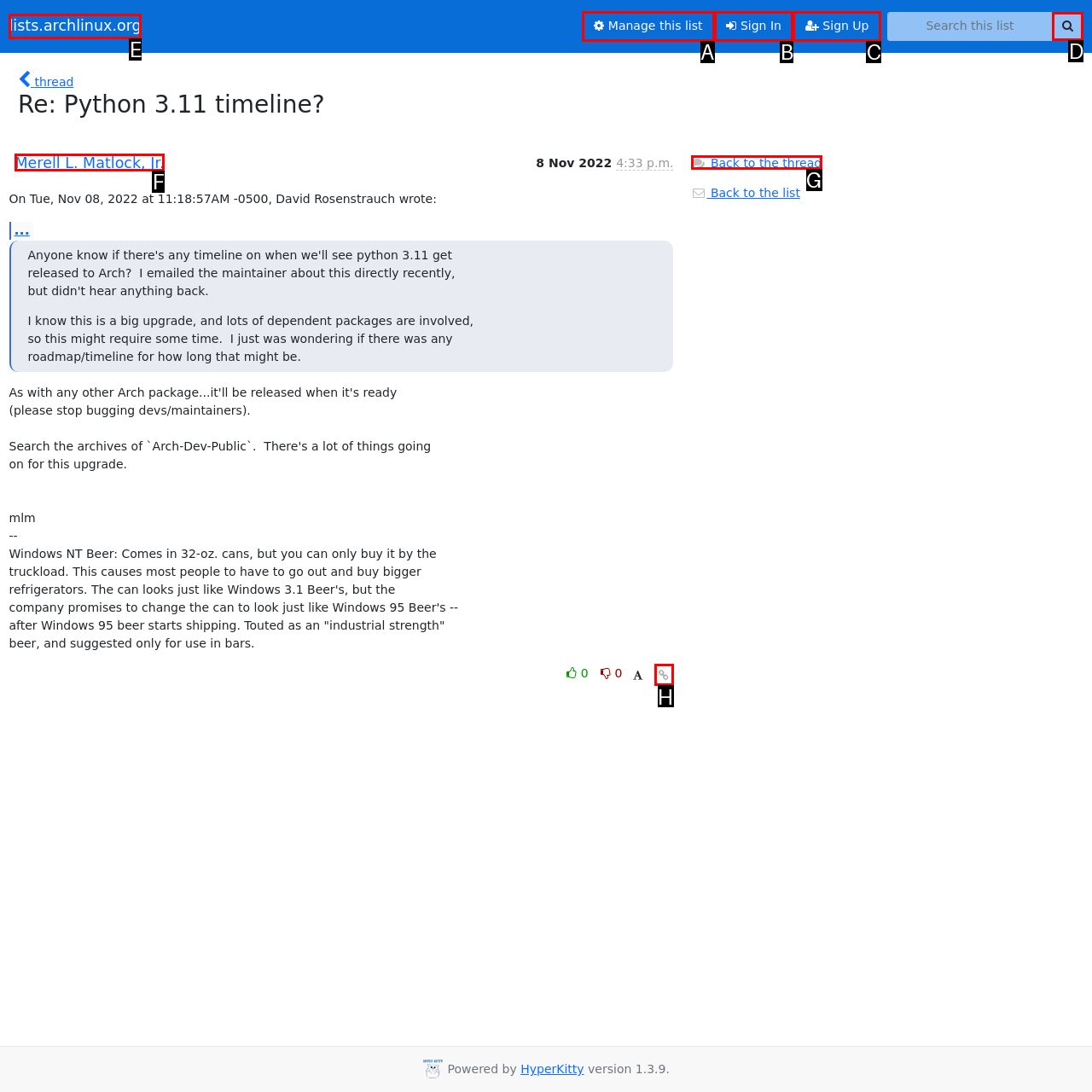Match the element description: aria-label="Search" to the correct HTML element. Answer with the letter of the selected option.

D